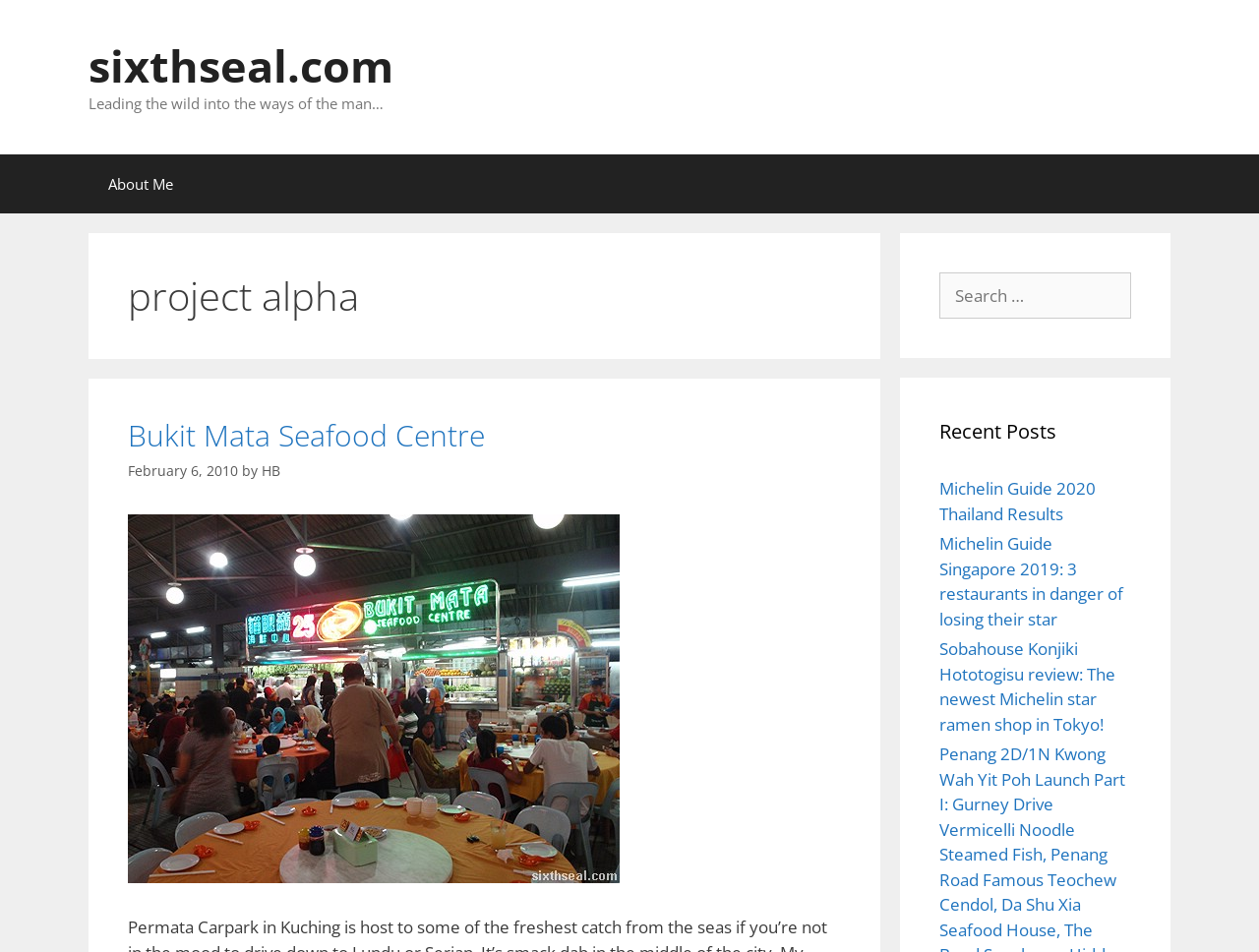Provide the bounding box coordinates of the UI element that matches the description: "Michelin Guide 2020 Thailand Results".

[0.746, 0.501, 0.87, 0.551]